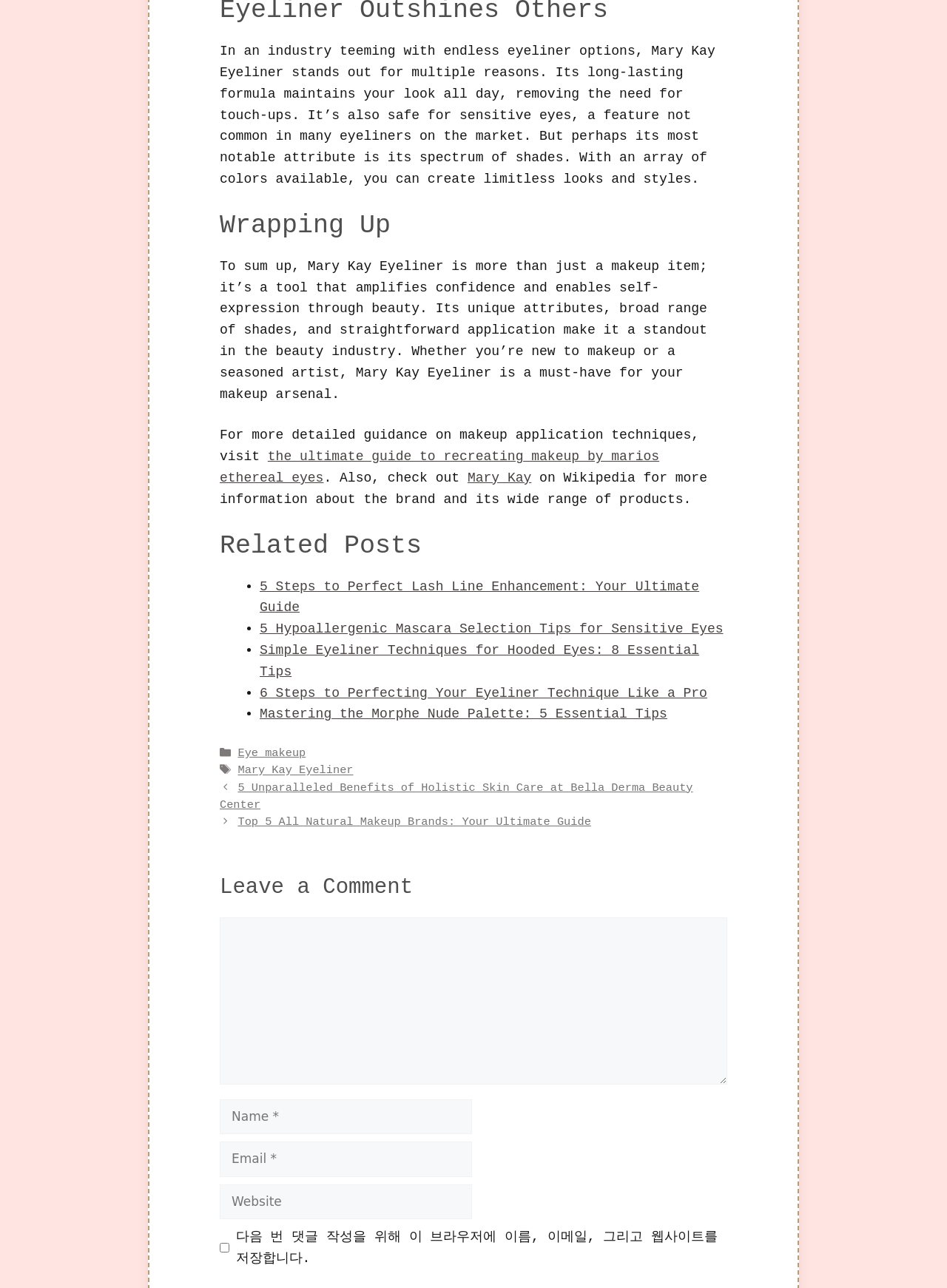Identify the bounding box coordinates for the UI element that matches this description: "Mary Kay Eyeliner".

[0.251, 0.593, 0.373, 0.604]